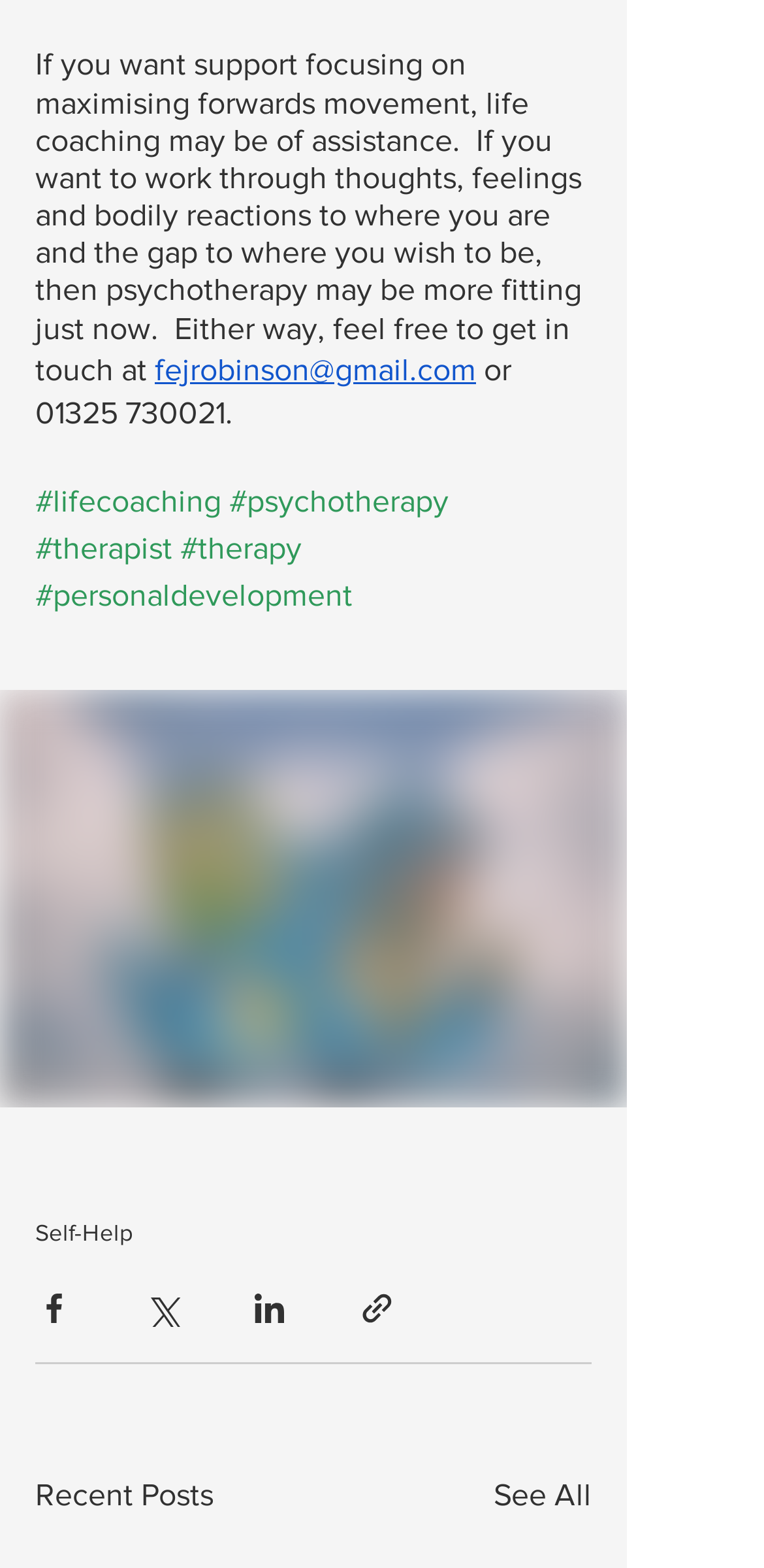Find the bounding box coordinates for the UI element that matches this description: "aria-label="Share via Facebook"".

[0.046, 0.823, 0.095, 0.847]